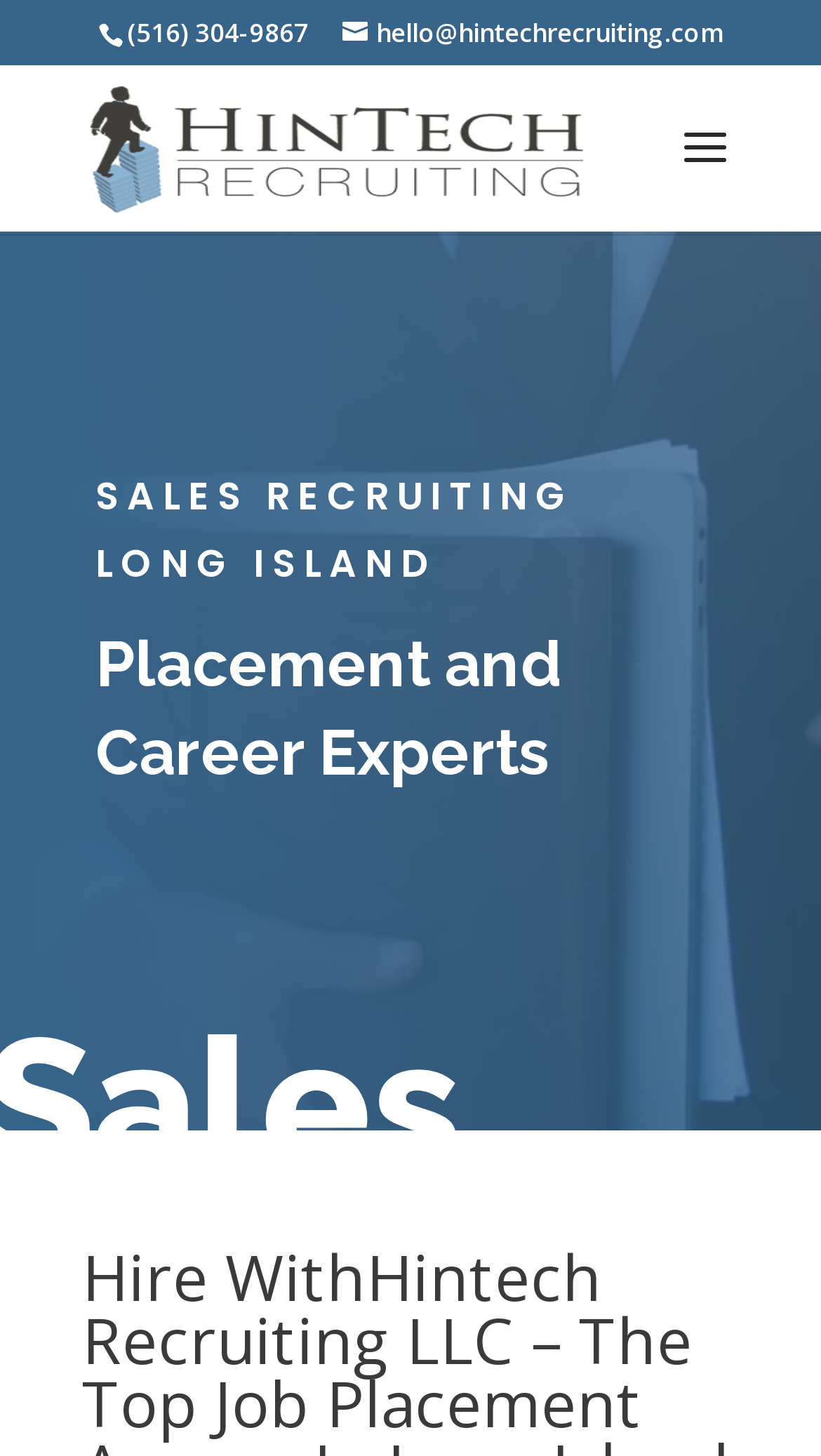Identify the webpage's primary heading and generate its text.

SALES RECRUITING LONG ISLAND